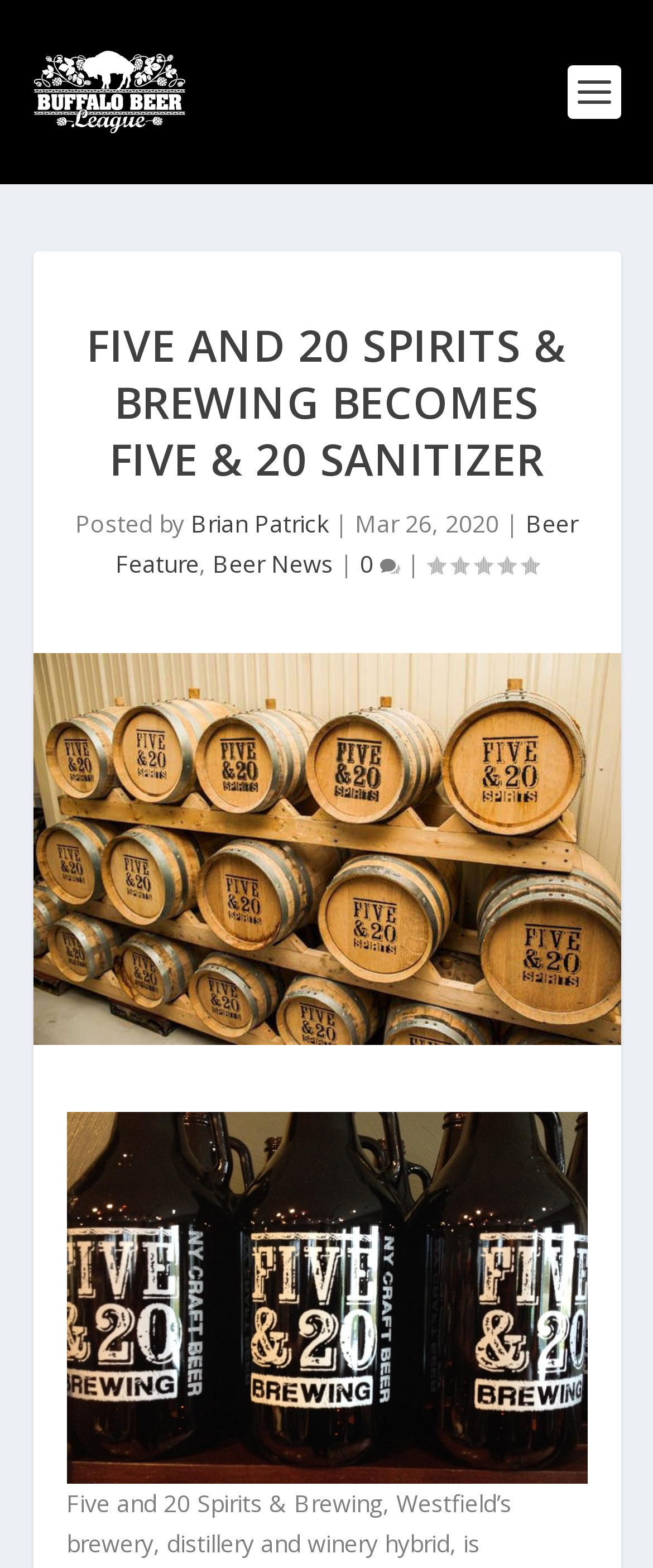Provide a short answer using a single word or phrase for the following question: 
What is the main image on the webpage about?

Five and 20 Sanitizer